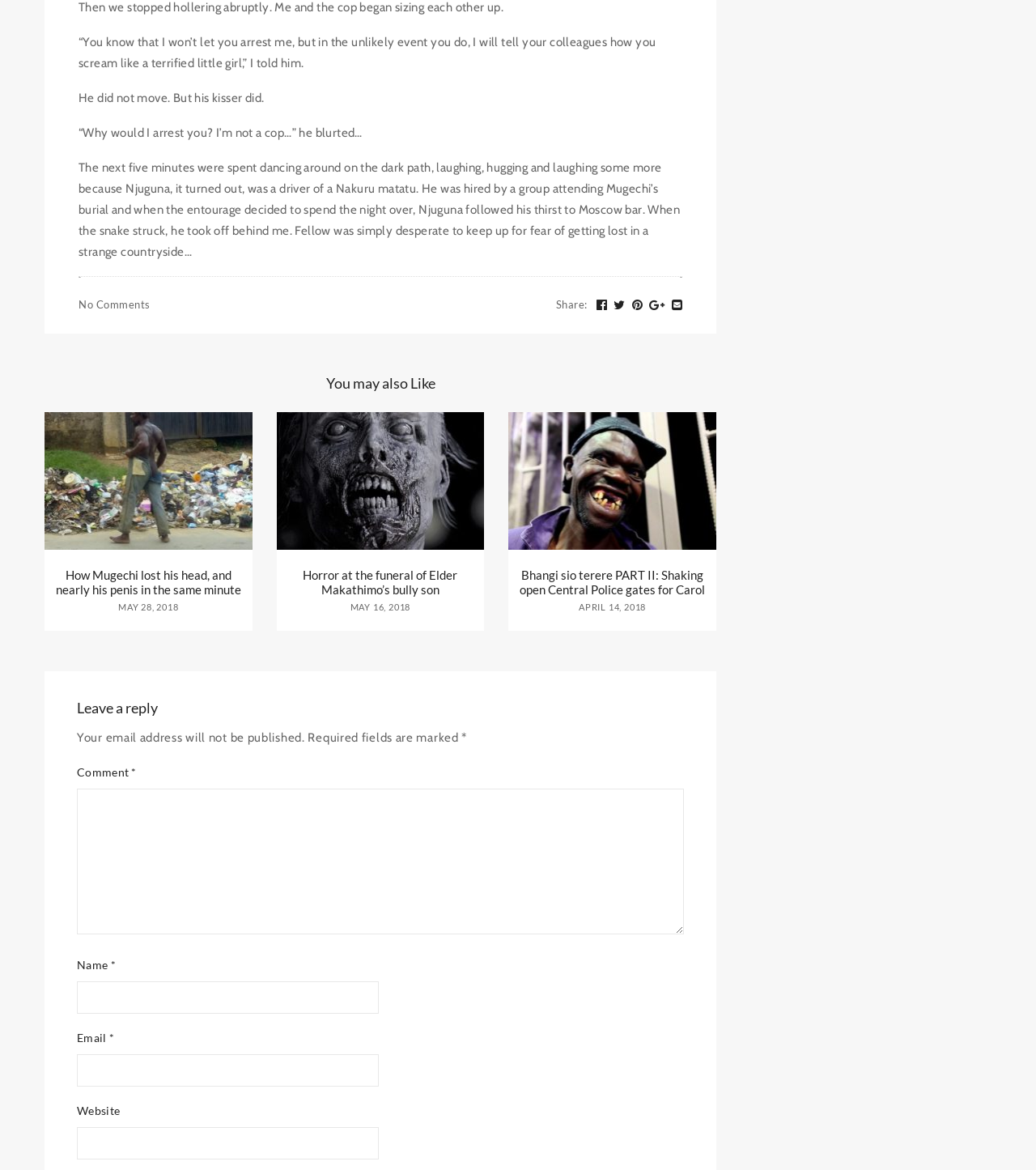Please indicate the bounding box coordinates of the element's region to be clicked to achieve the instruction: "Enter a comment in the text box". Provide the coordinates as four float numbers between 0 and 1, i.e., [left, top, right, bottom].

[0.074, 0.674, 0.66, 0.799]